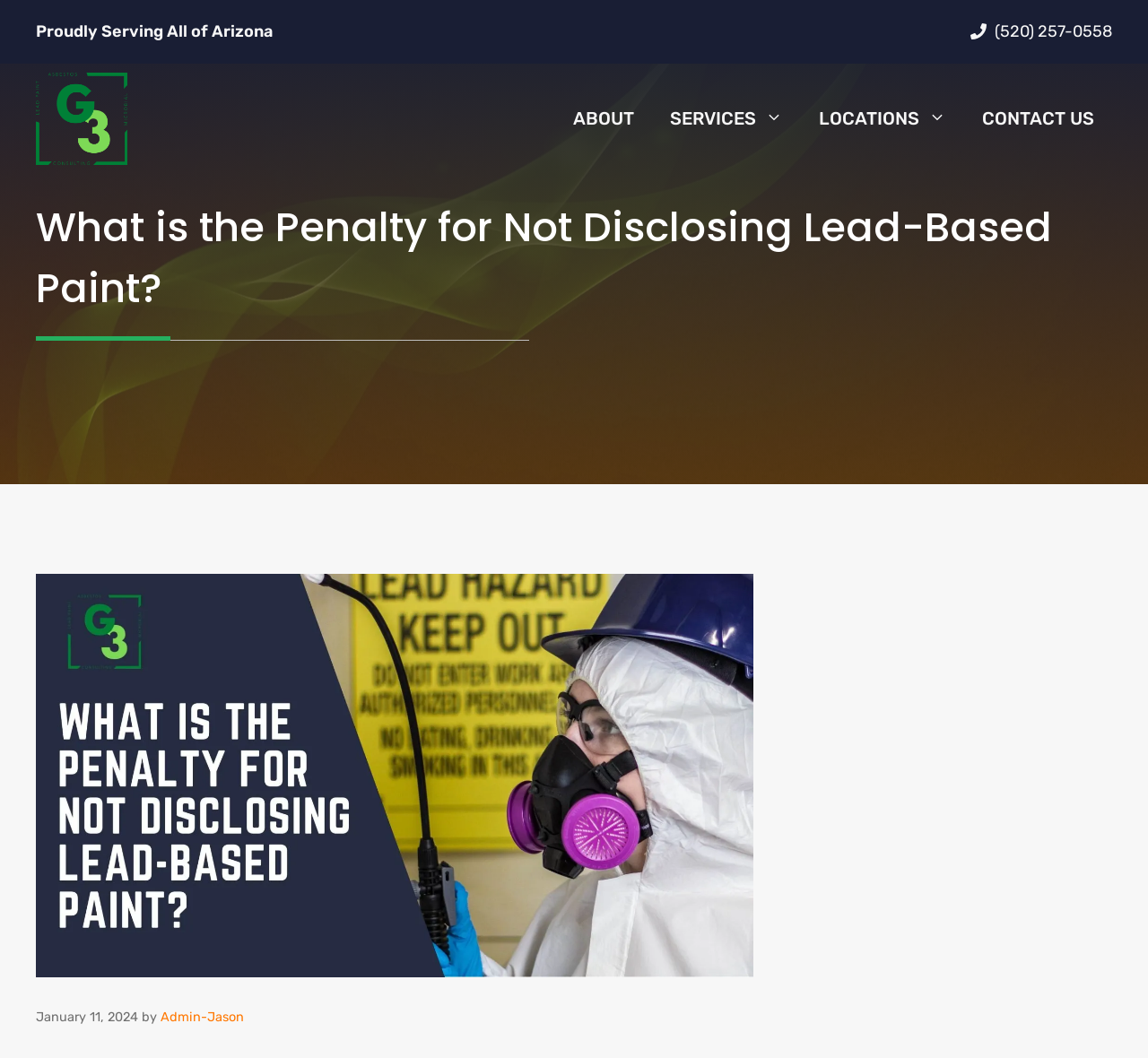What is the phone number of the company?
Please provide a comprehensive answer based on the information in the image.

The phone number of the company can be found at the top right corner of the webpage, next to the link 'Proudly Serving All of Arizona'.